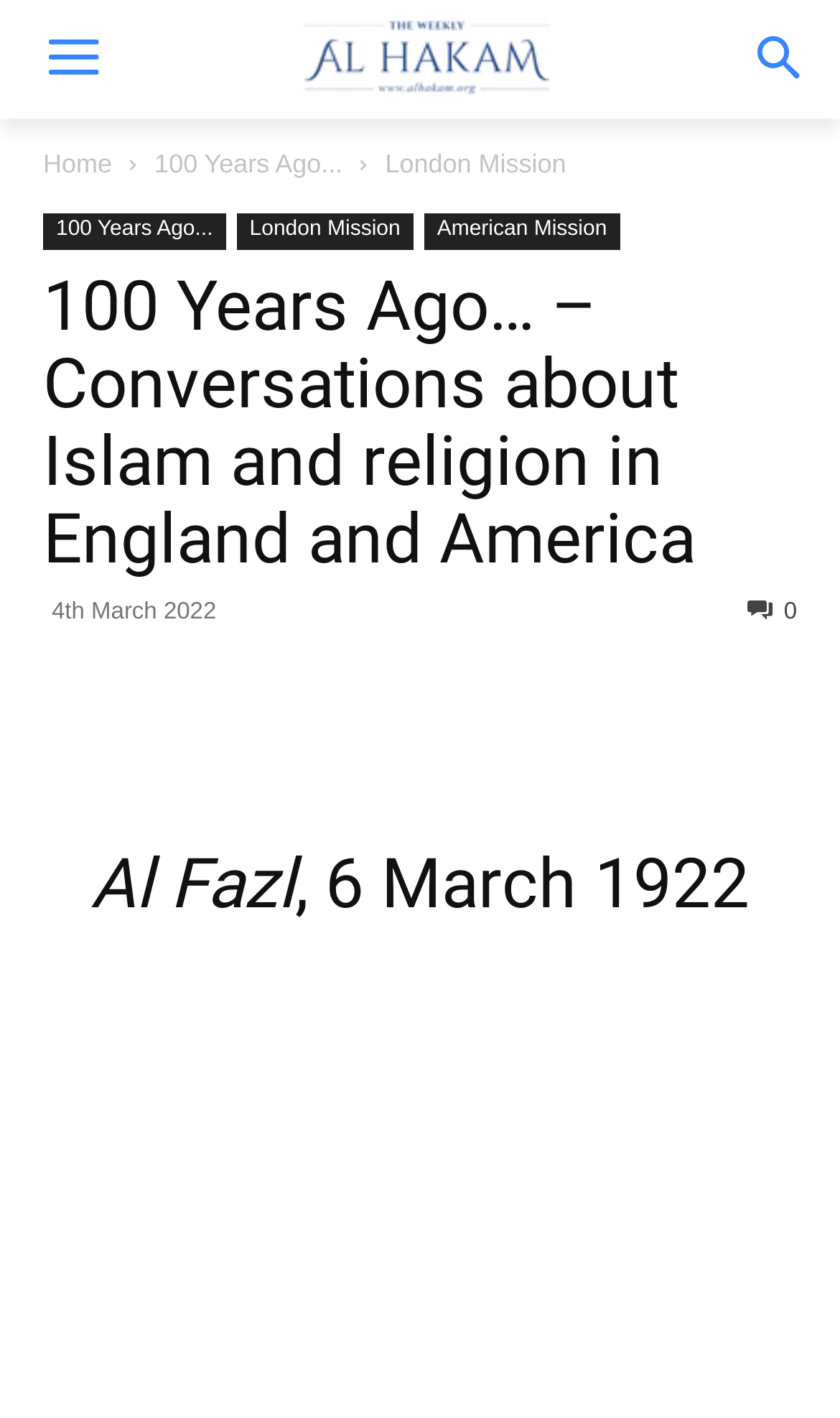Provide your answer in a single word or phrase: 
What is the date of the latest article?

4th March 2022